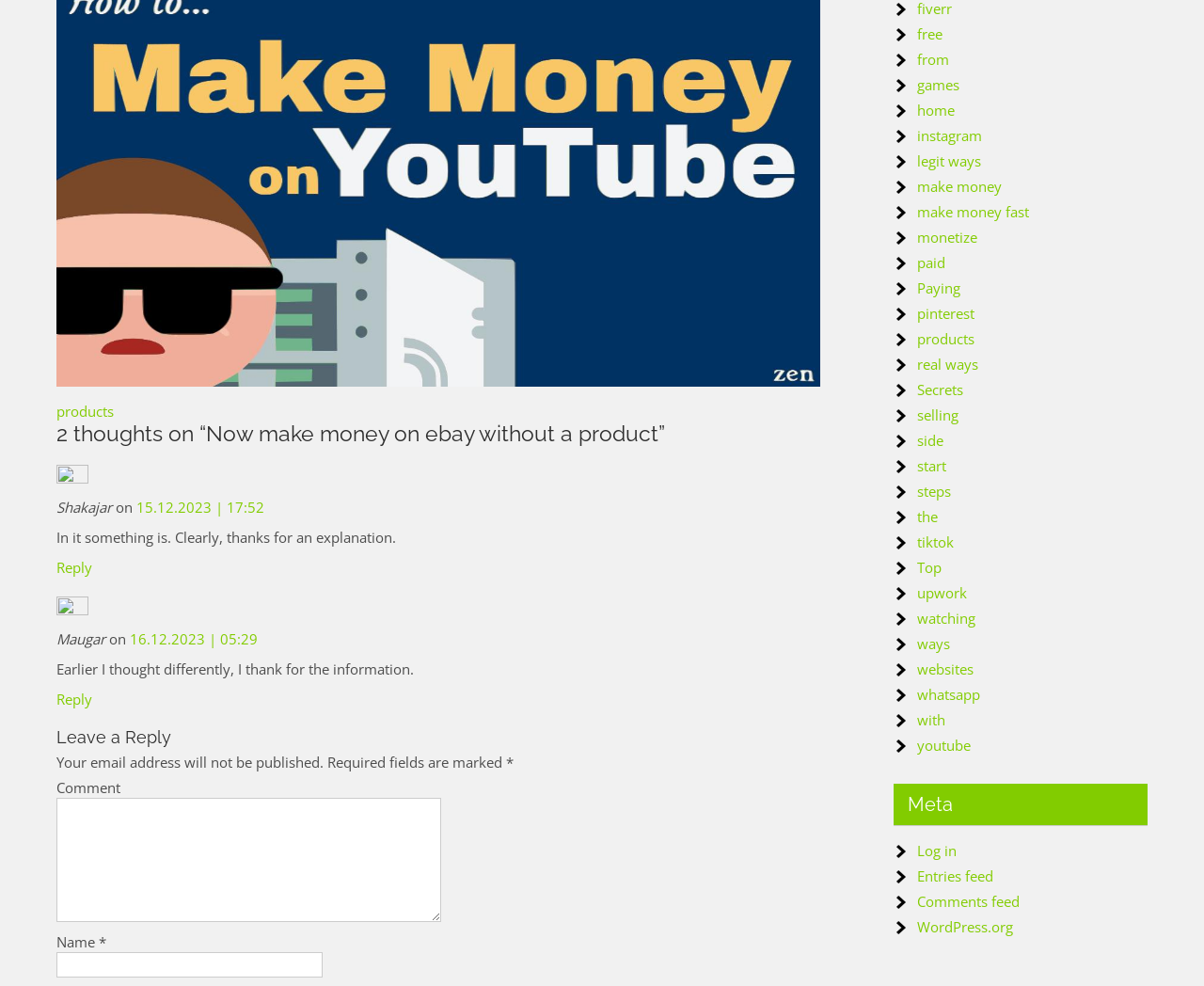Please provide a comprehensive answer to the question below using the information from the image: What is the purpose of the textbox with the label 'Name *'?

I inferred the purpose of the textbox by looking at its label 'Name *' and its position near the 'Comment' textbox, suggesting that it is required to enter the commenter's name.